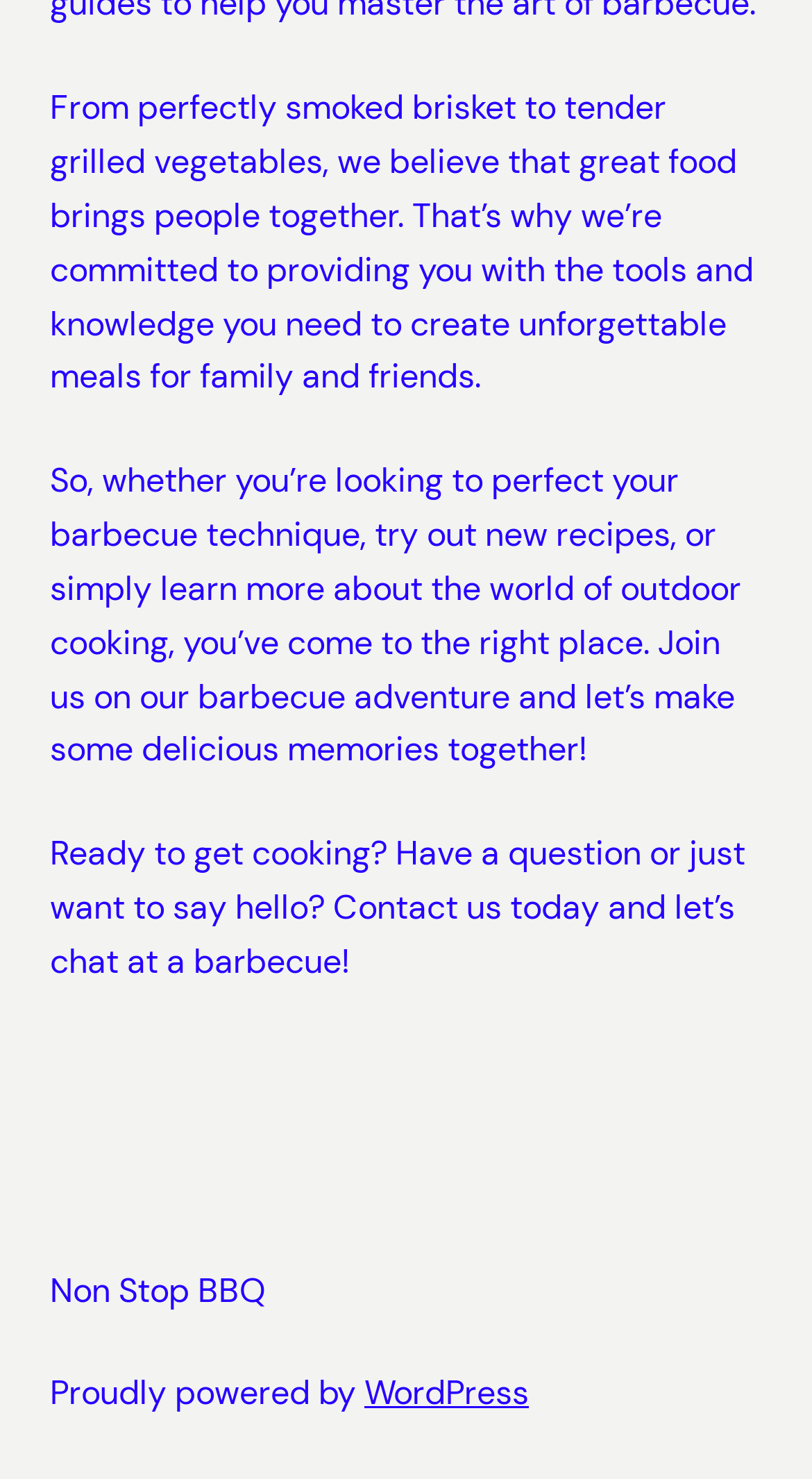Identify the bounding box for the element characterized by the following description: "Non Stop BBQ".

[0.062, 0.858, 0.328, 0.888]